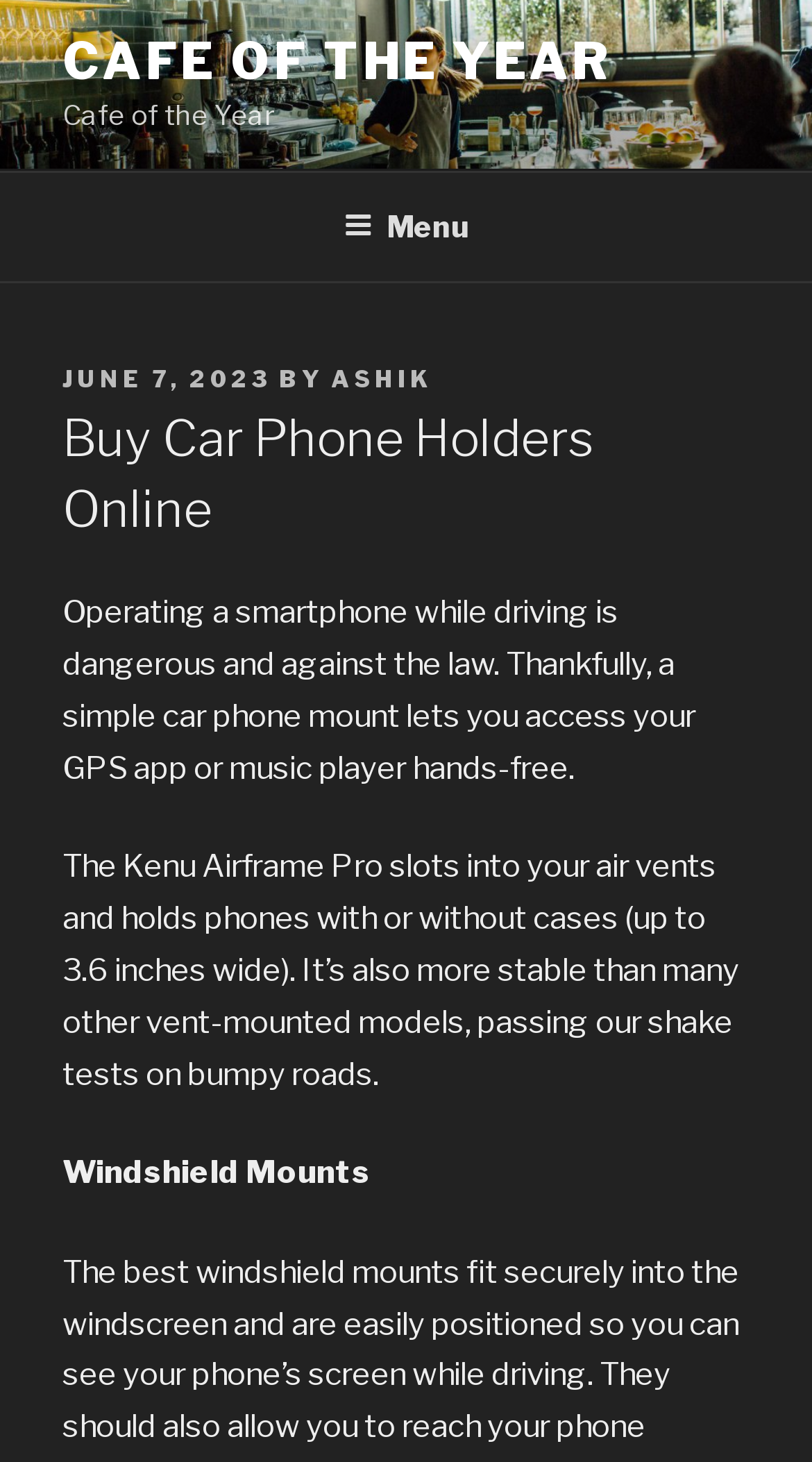What is the name of the top menu?
Use the image to give a comprehensive and detailed response to the question.

I found this information by looking at the navigation section of the webpage, which is labeled as 'Top Menu'.